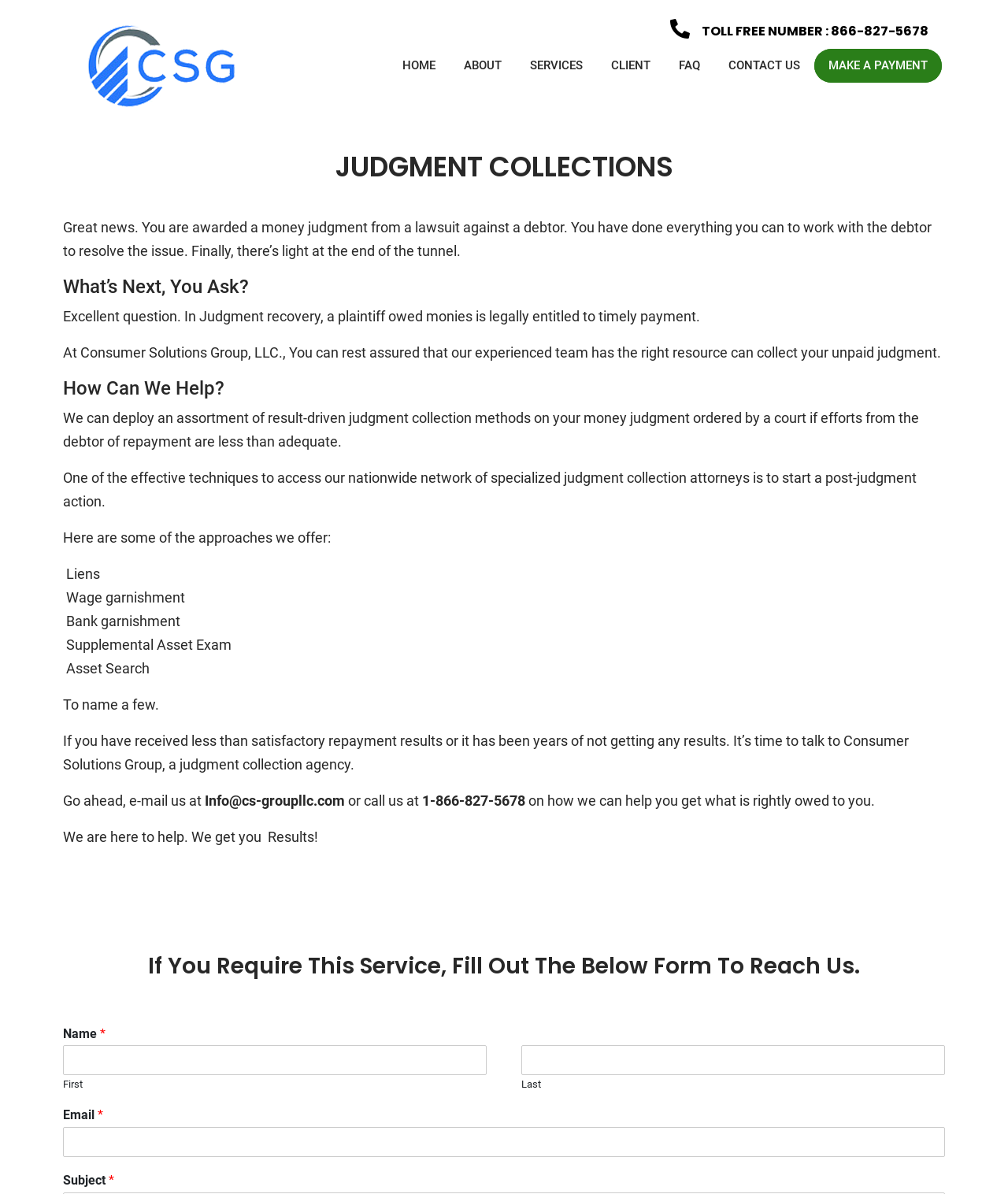Answer the following in one word or a short phrase: 
What is the purpose of Consumer Solutions Group?

Judgment collection